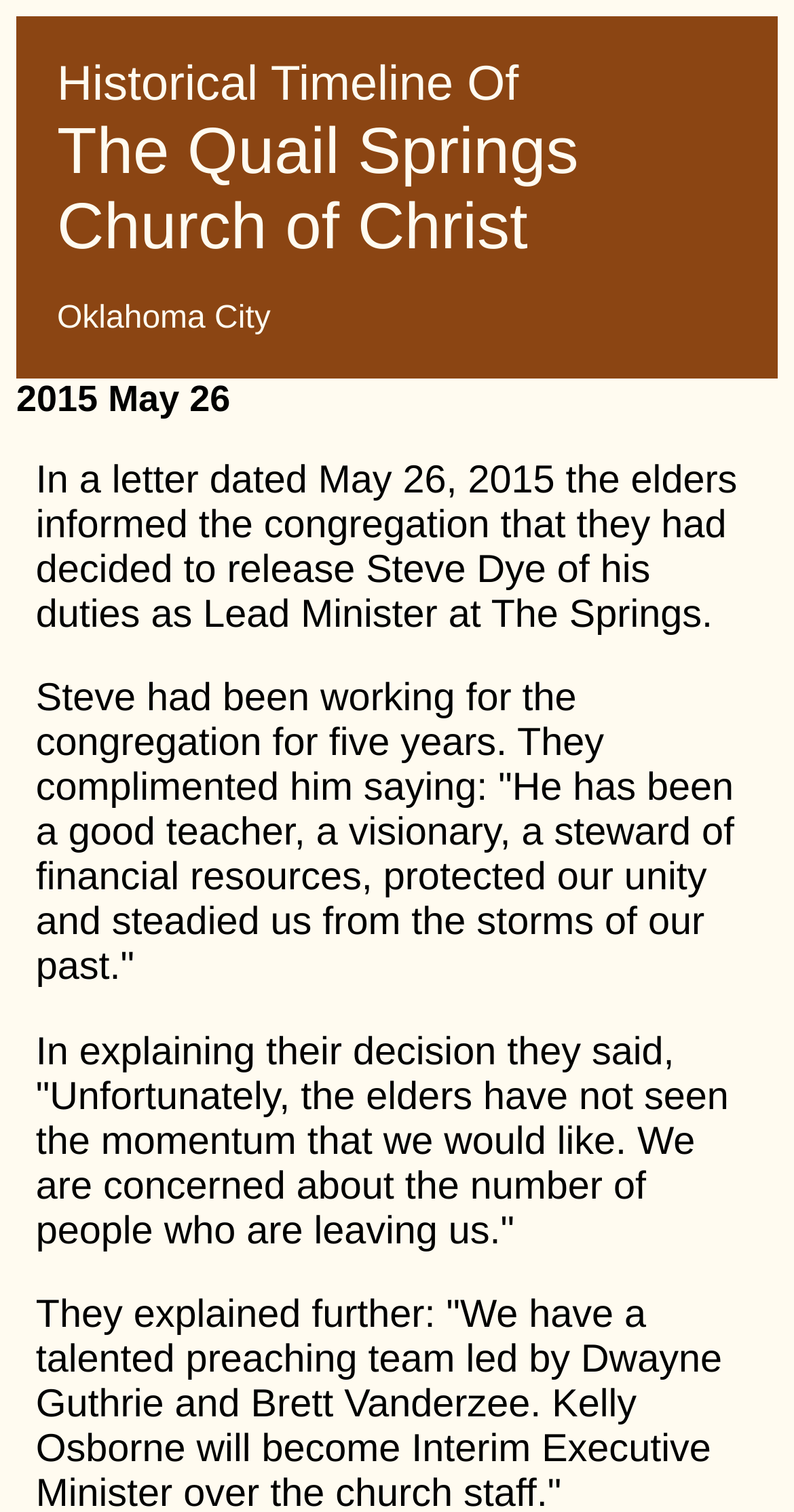Give a detailed account of the webpage.

The webpage appears to be a historical timeline of the Quail Springs Church of Christ in Oklahoma City. At the top of the page, there is a table with a single row and cell, containing the title "Historical Timeline Of The Quail Springs Church of Christ Oklahoma City". Below this title, there is a date "2015 May 26" positioned near the top-left corner of the page.

The main content of the page consists of three paragraphs of text, each describing a significant event in the church's history. The first paragraph, located below the date, explains that the elders of the church informed the congregation that they had decided to release Steve Dye of his duties as Lead Minister at The Springs. The second paragraph, positioned below the first, praises Steve Dye's work, describing him as a good teacher, visionary, and steward of financial resources. The third paragraph, located at the bottom of the page, explains the reason behind the elders' decision, citing concerns about the number of people leaving the church.

There are no images on the page, and the layout is primarily composed of text elements. The text is organized in a clear and readable manner, with each paragraph separated from the others.